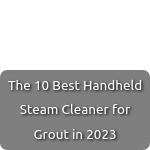Based on the image, please elaborate on the answer to the following question:
What year are the recommended products from?

The year '2023' is emphasized in the text overlay, indicating that the products are the latest recommendations, making it a valuable resource for those looking for efficient tools to maintain and restore grout areas in tiles.